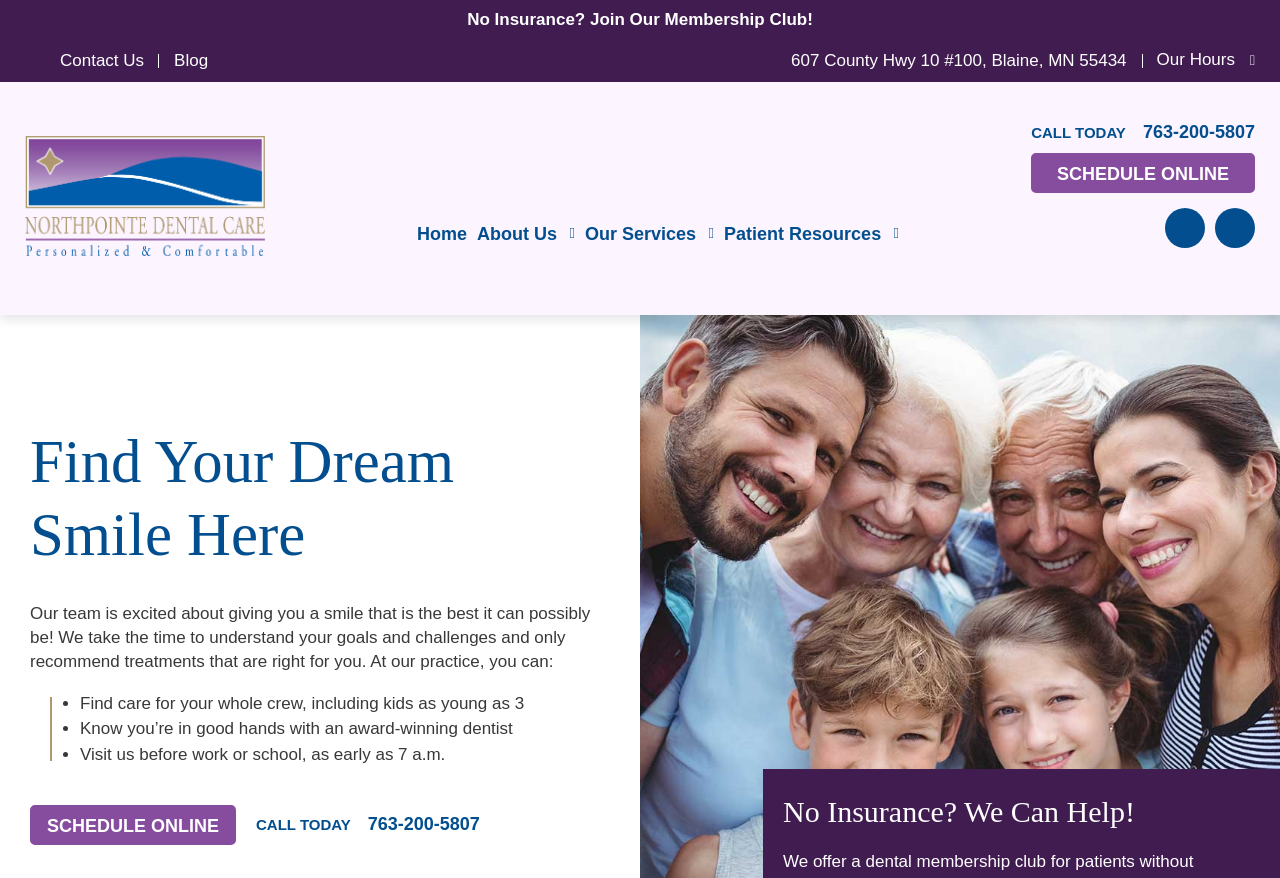Find the bounding box coordinates of the UI element according to this description: "alt="Northpointe Dental Care"".

[0.02, 0.274, 0.207, 0.296]